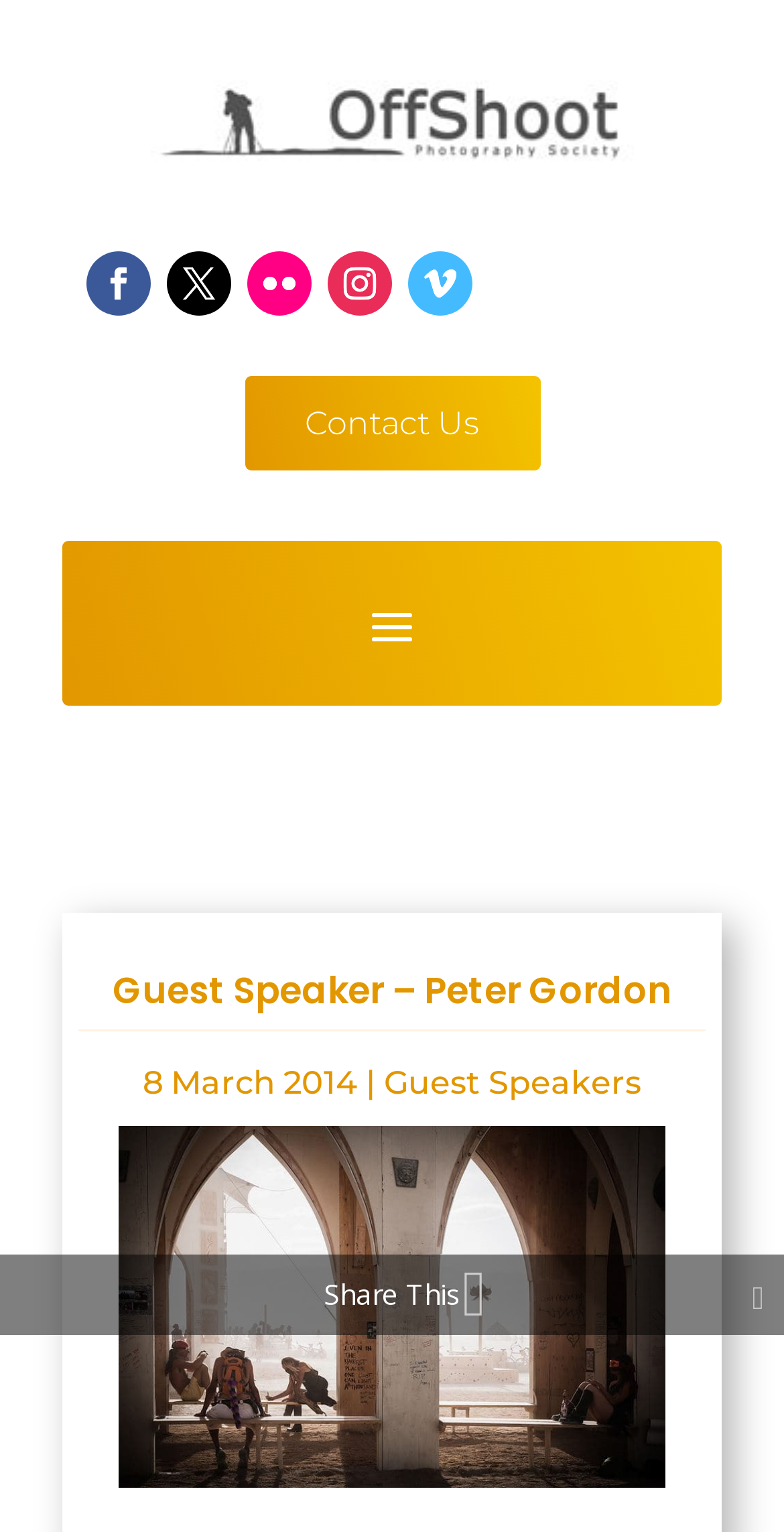Elaborate on the different components and information displayed on the webpage.

The webpage is about a guest speaker, Peter Gordon, from OffShoot Photography Society. At the top, there are six social media links, including Facebook and Twitter, aligned horizontally. Below these links, there is a "Contact Us" link. 

The main content of the webpage is a heading that reads "Guest Speaker – Peter Gordon", which is positioned near the top center of the page. Below the heading, there is a date "8 March 2014" followed by a vertical bar and a link to "Guest Speakers". 

On the right side of the page, there is a large image that takes up most of the vertical space. At the bottom of the page, there is a "Share This" text.